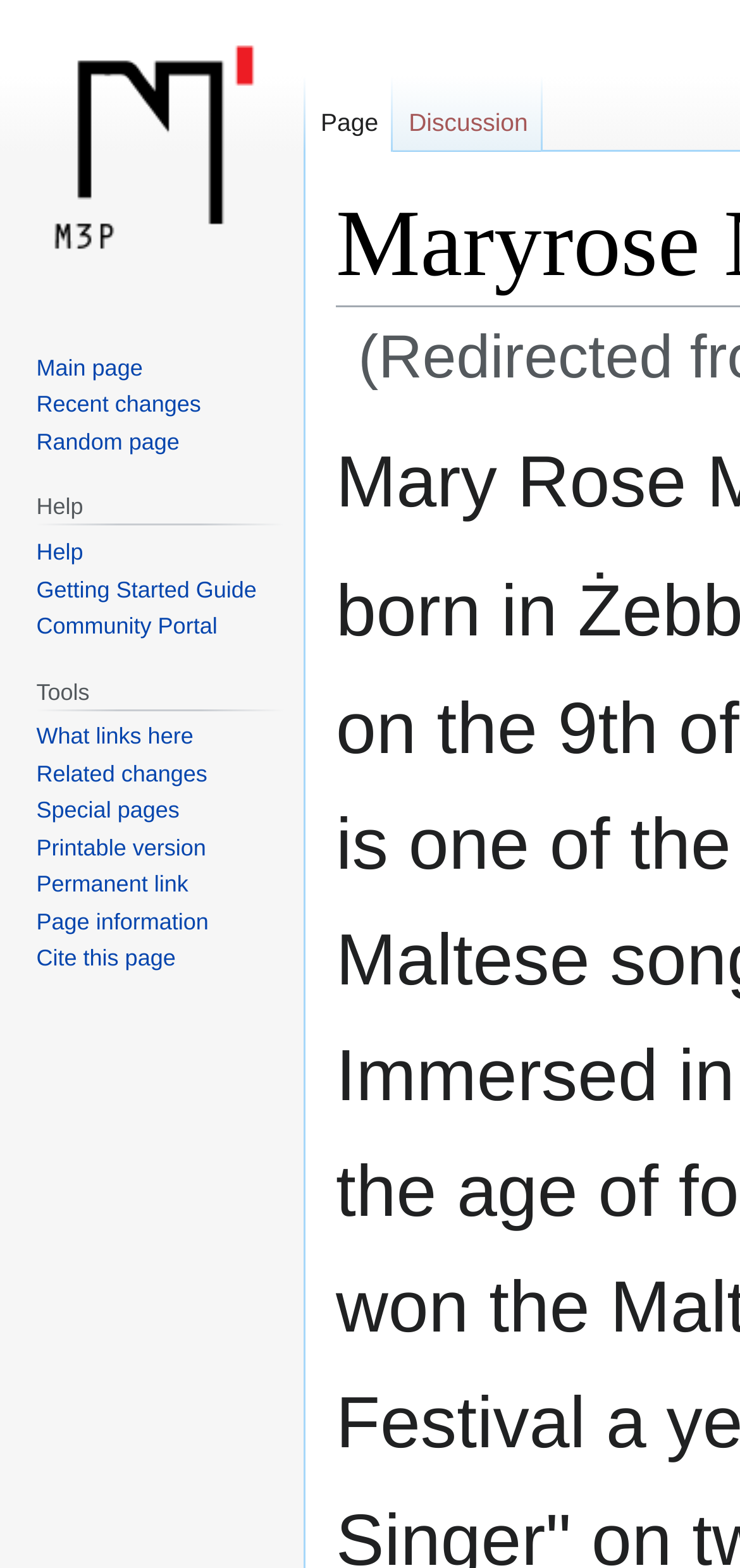Explain the webpage in detail.

This webpage is about Maryrose Mallia - M3P. At the top, there are two links, "Jump to navigation" and "Jump to search", positioned side by side. Below them, there is a navigation section labeled "Namespaces" with two links, "Page" and "Discussion", placed next to each other. 

On the top-left corner, there is a link "Visit the main page". To the right of this link, there are three navigation sections: "Navigation", "Help", and "Tools". The "Navigation" section contains three links: "Main page", "Recent changes", and "Random page", stacked vertically. The "Help" section has a heading "Help" and three links: "Help", "Getting Started Guide", and "Community Portal", also stacked vertically. The "Tools" section has a heading "Tools" and six links: "What links here", "Related changes", "Special pages", "Printable version", "Permanent link", and "Page information", stacked vertically.